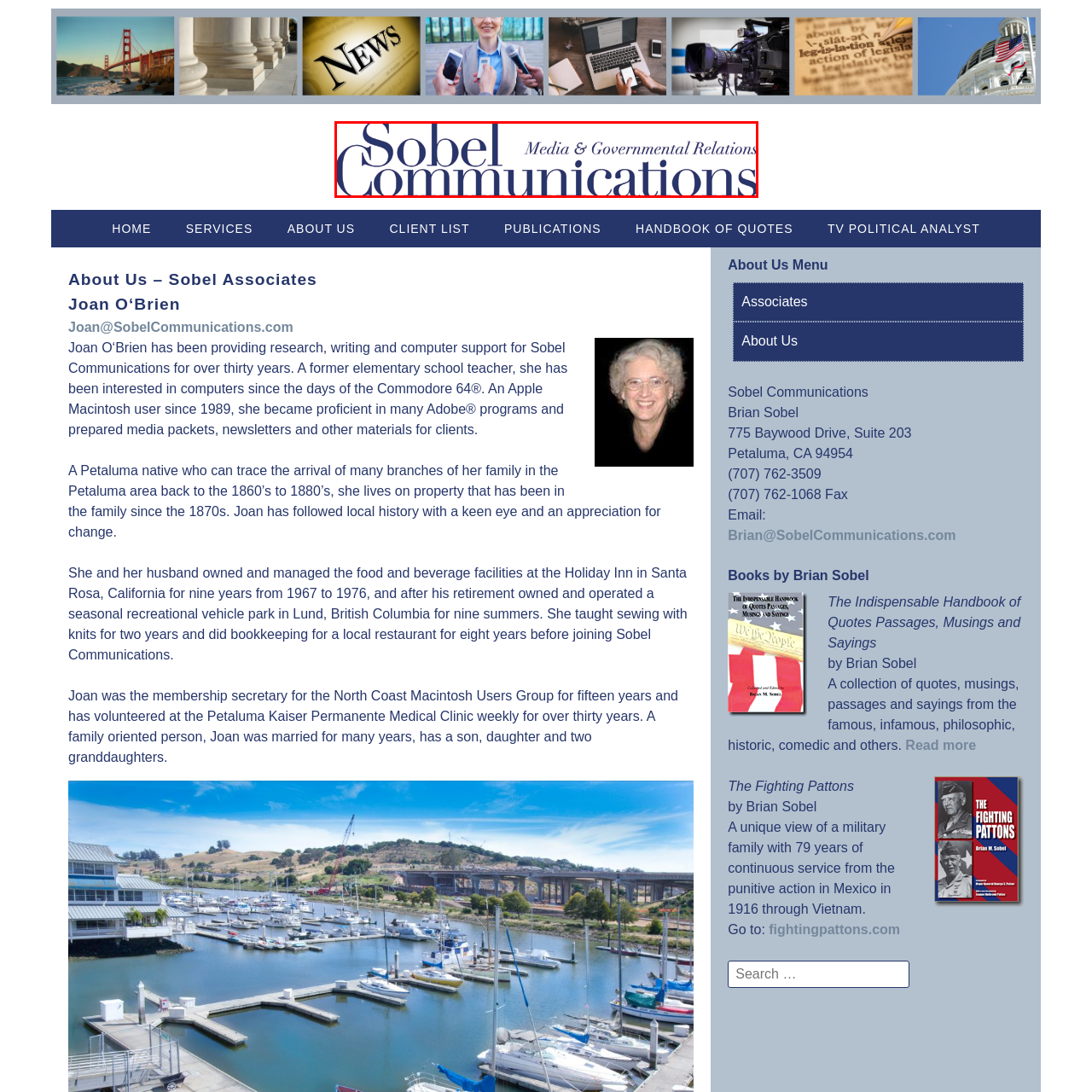Give a thorough account of what is shown in the red-encased segment of the image.

The image features the elegant logo of Sobel Communications, prominently showcasing the name "Sobel Communications" in a stylish, bold typeface. Beneath the main title, the tagline "Media & Governmental Relations" is included, highlighting the company's focus and expertise in these fields. The design is characterized by a professional and sophisticated color scheme, emphasizing the brand's commitment to excellence in media outreach and governmental affairs. This logo effectively communicates the organization's identity and its services to potential clients and partners.